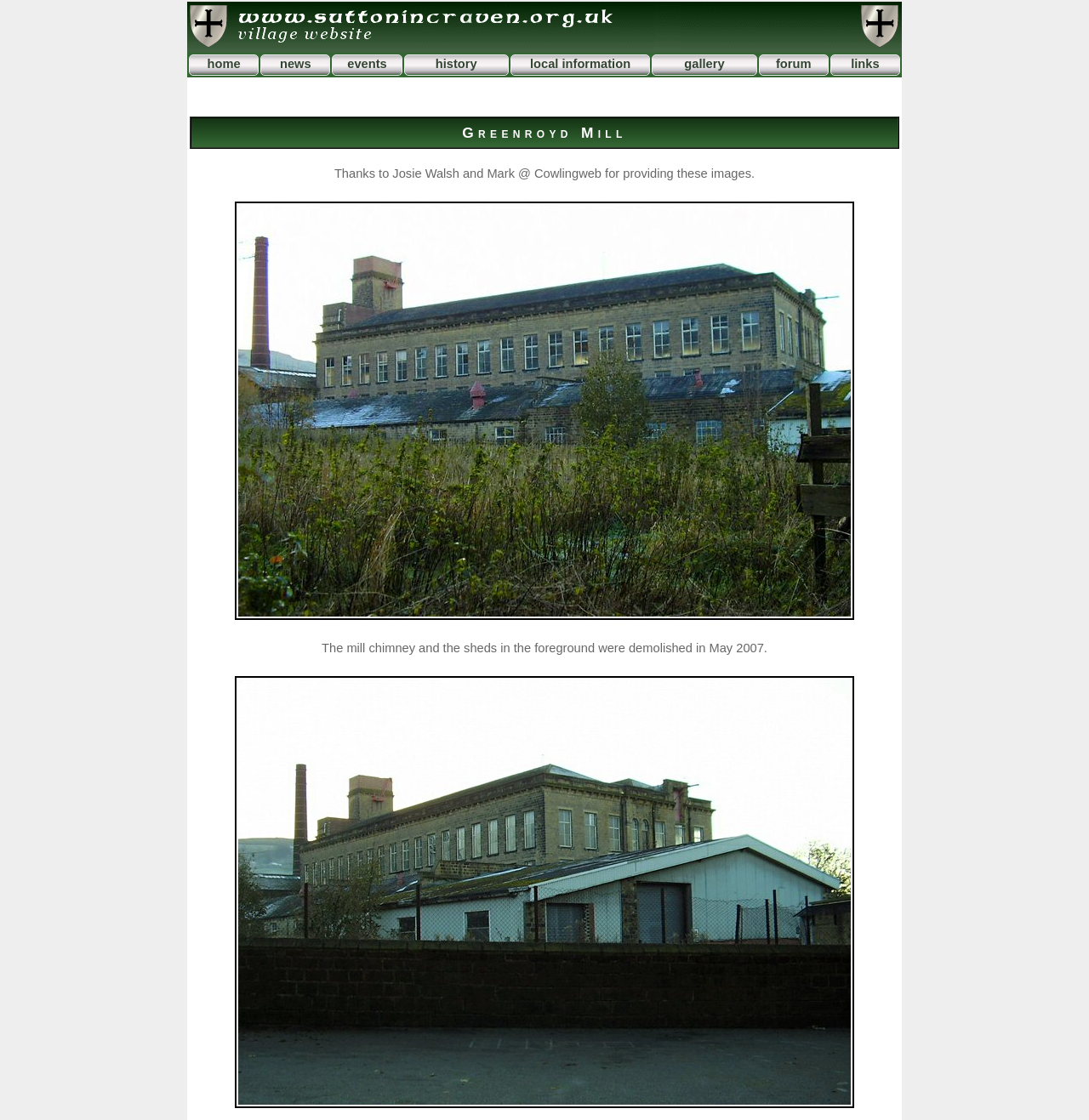Locate the bounding box of the UI element described in the following text: "local information".

[0.487, 0.051, 0.579, 0.063]